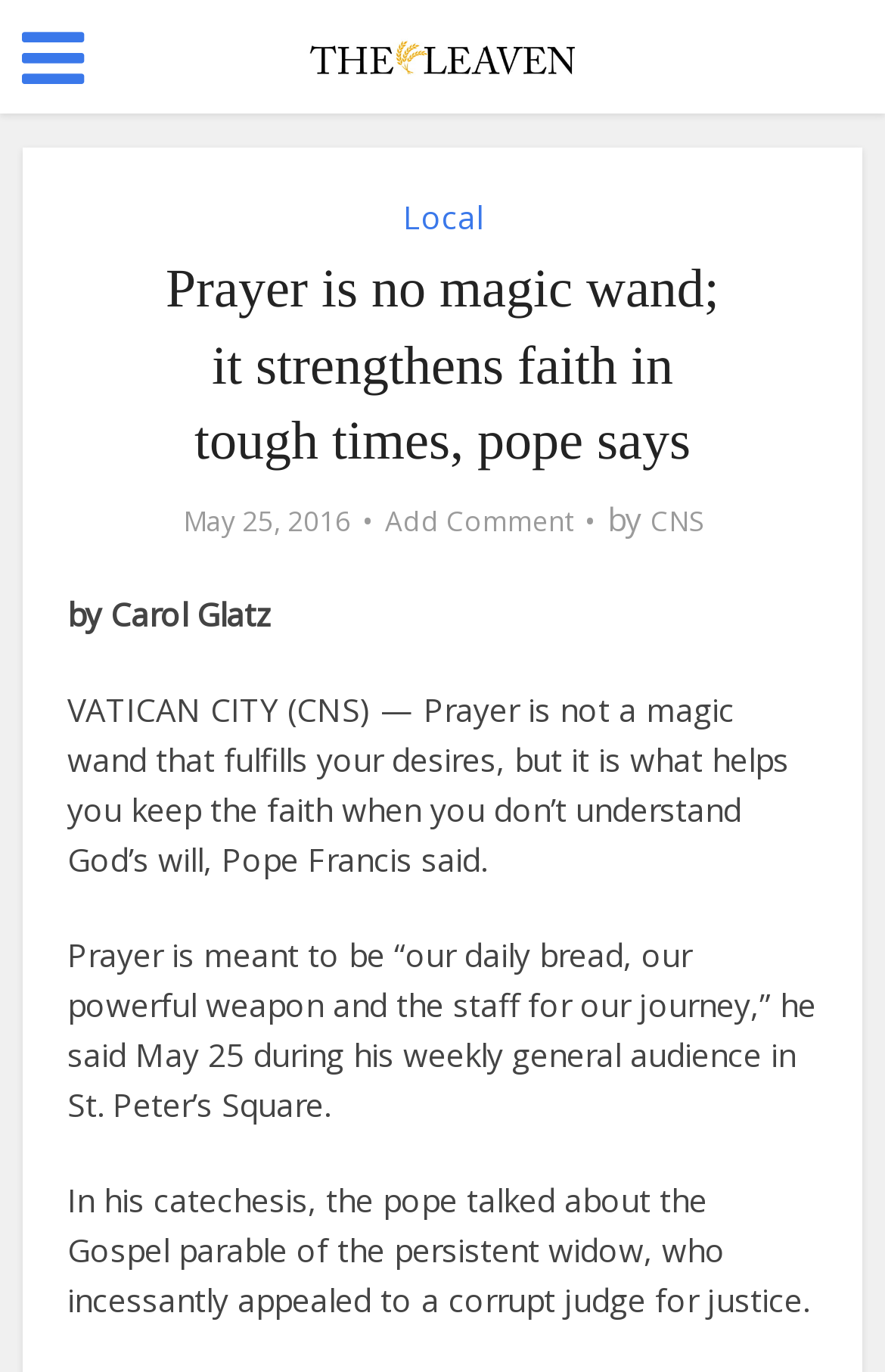What is the headline of the webpage?

Prayer is no magic wand; it strengthens faith in tough times, pope says